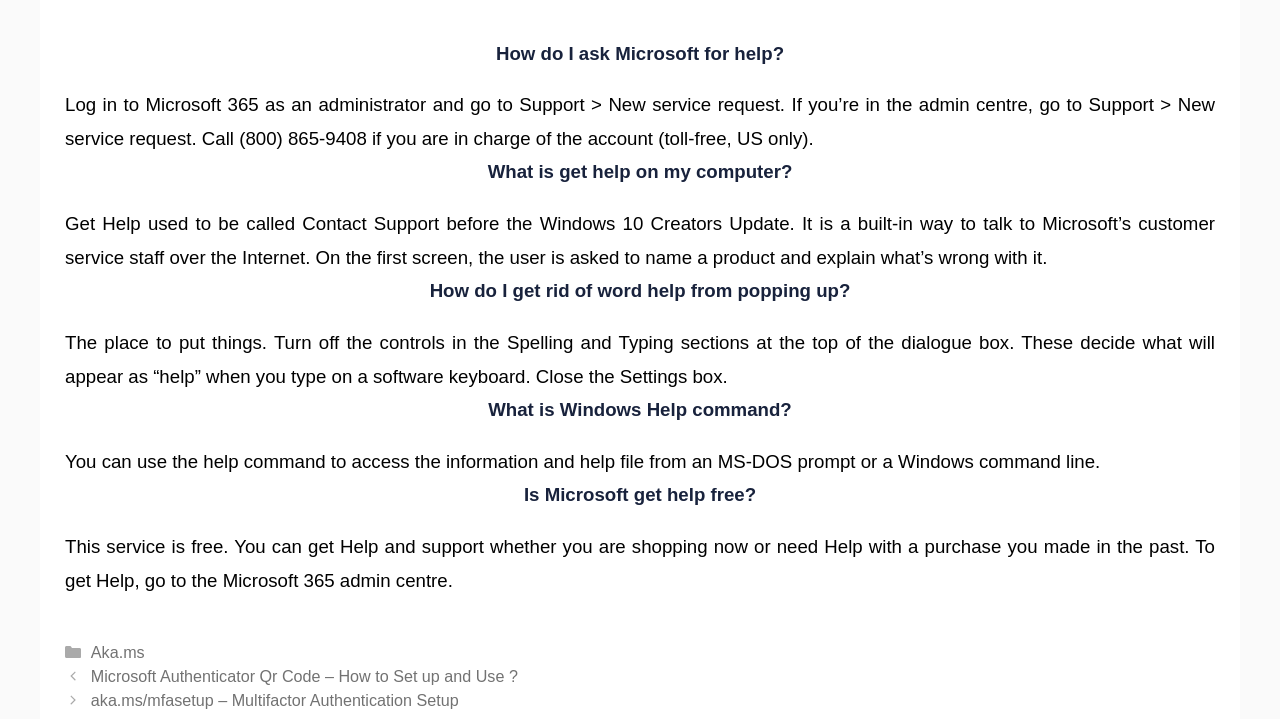How do I ask Microsoft for help?
Answer the question based on the image using a single word or a brief phrase.

Log in to Microsoft 365